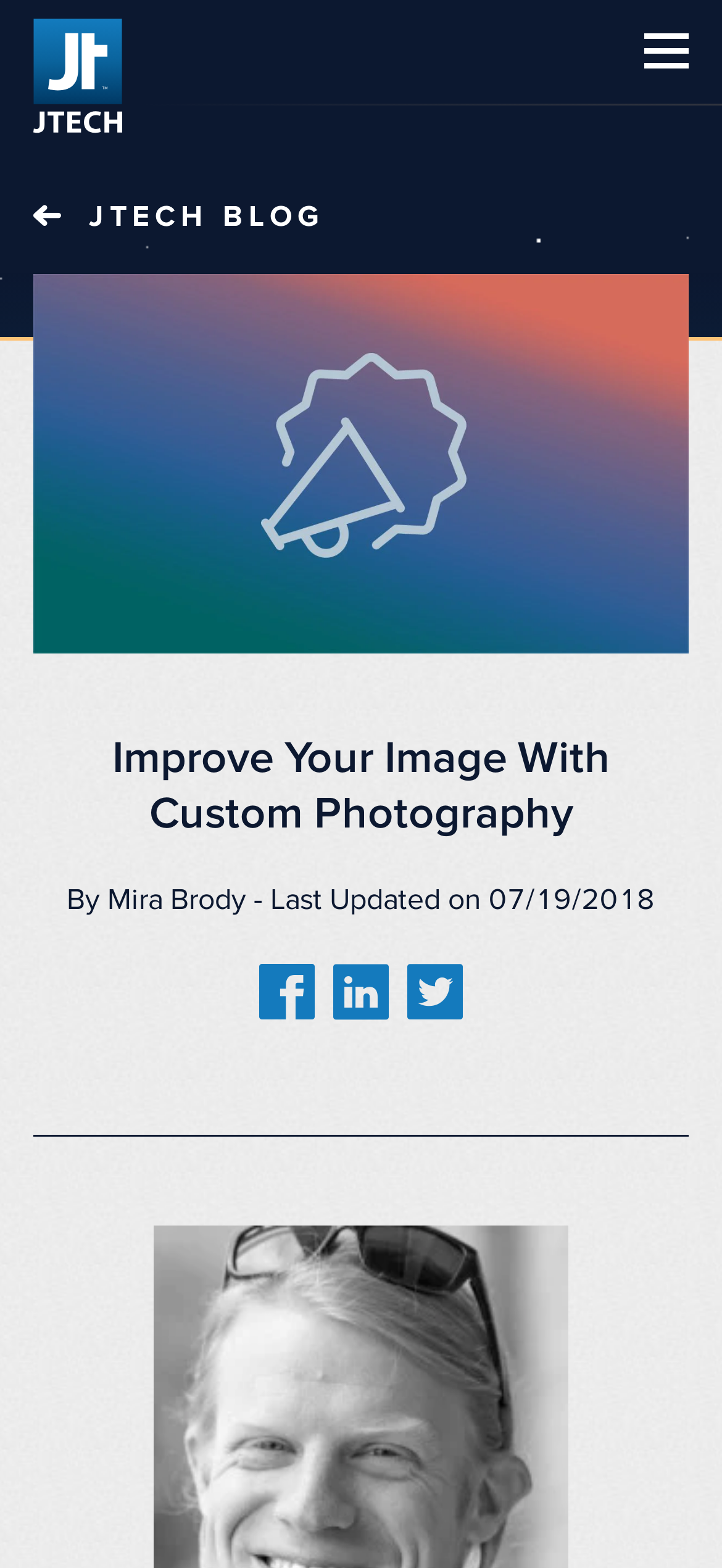Please provide a brief answer to the question using only one word or phrase: 
Who wrote the latest article?

Mira Brody